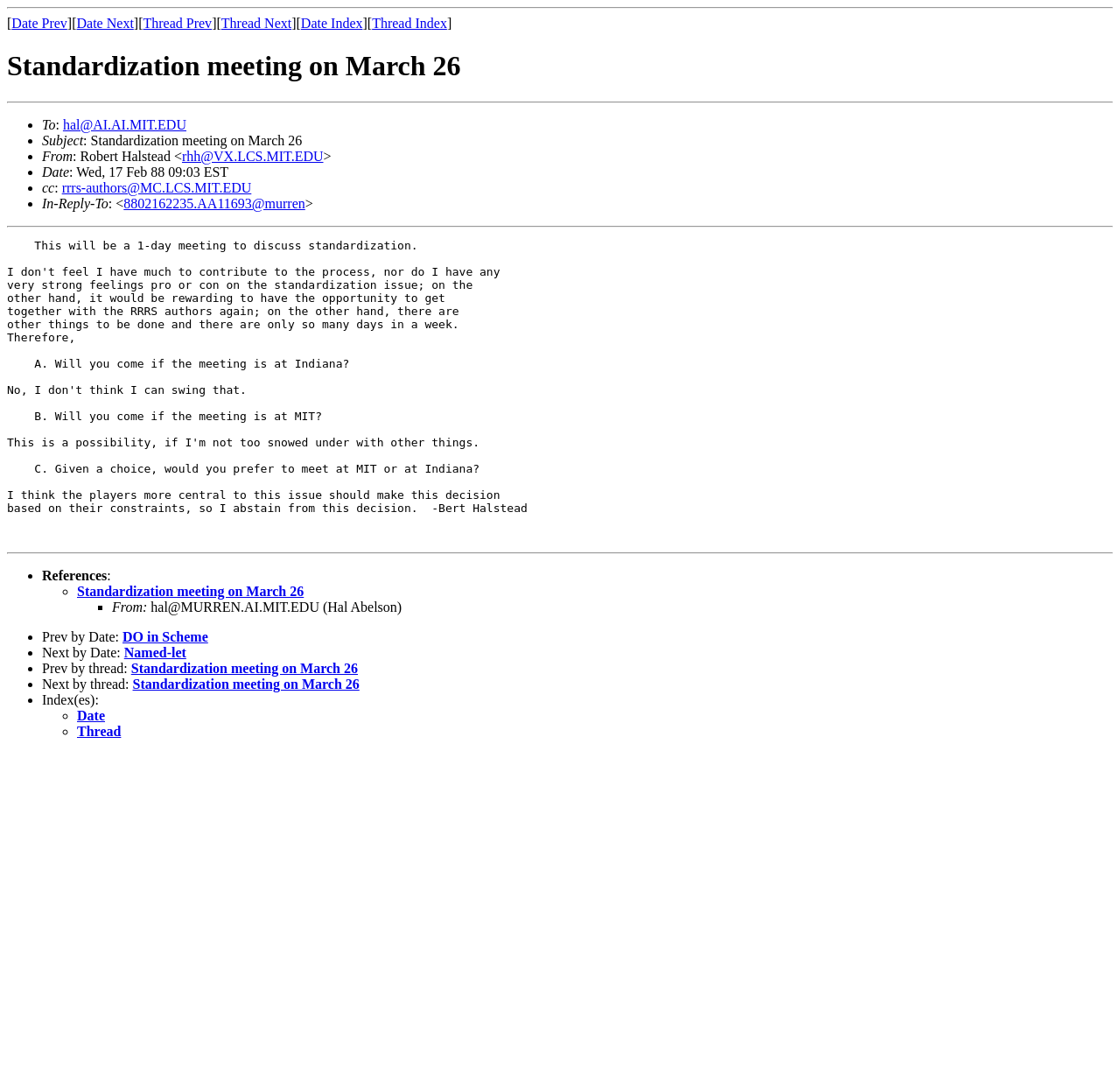What is the email address of the sender?
Answer with a single word or short phrase according to what you see in the image.

rhh@VX.LCS.MIT.EDU